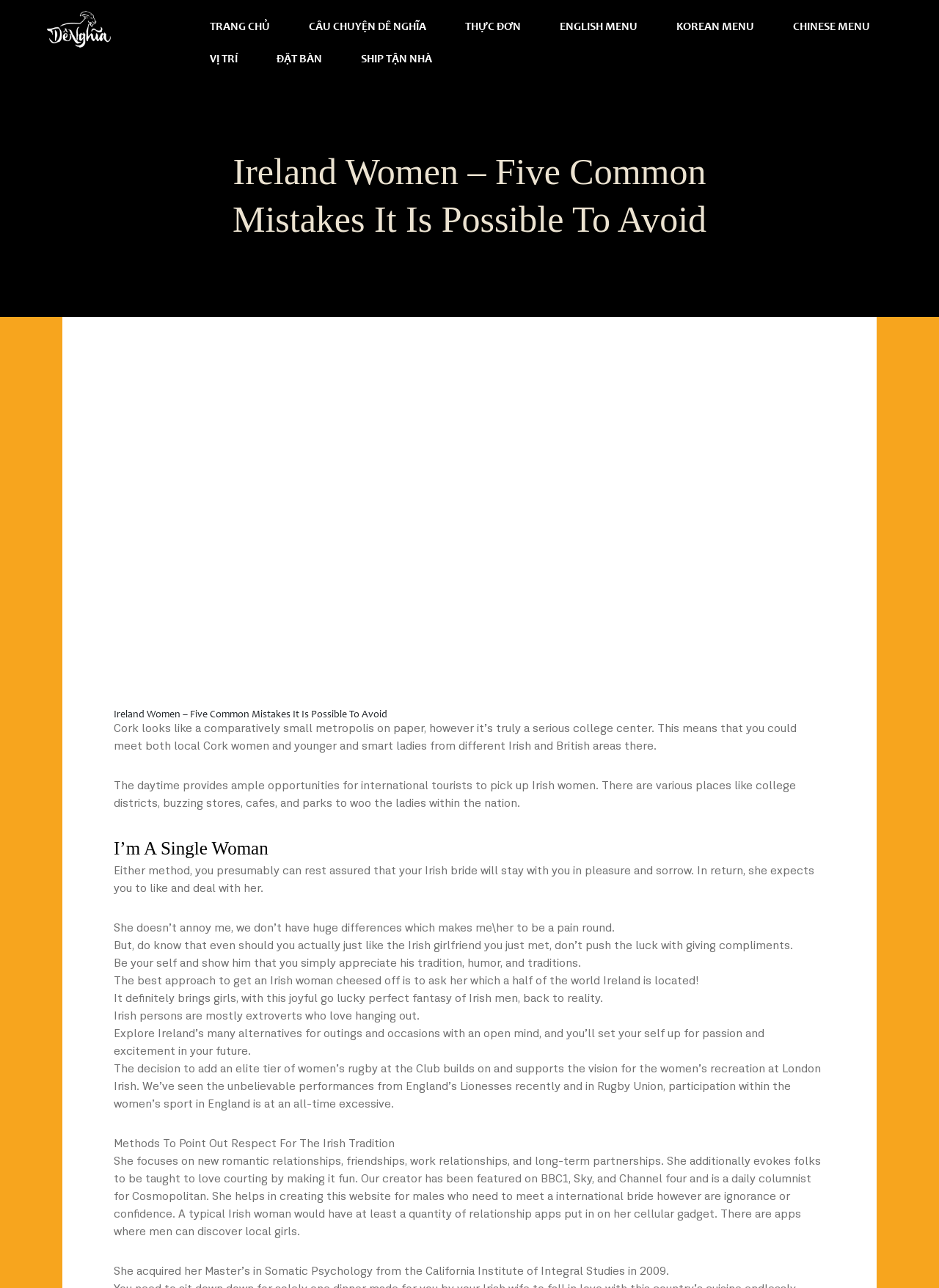Offer an extensive depiction of the webpage and its key elements.

The webpage is about Ireland Women, specifically discussing common mistakes to avoid when interacting with them. At the top left corner, there is a logo image with a corresponding link. Next to it, there are several links to different sections of the website, including "TRANG CHỦ", "CÂU CHUYỆN DÊ NGHĨA", "THỰC ĐƠN", and more.

Below these links, there is a large heading that repeats the title "Ireland Women – Five Common Mistakes It Is Possible To Avoid". Underneath this heading, there are several paragraphs of text that provide advice and insights about interacting with Irish women. The text is divided into sections, each with its own heading, such as "I’m A Single Woman" and "Methods To Point Out Respect For The Irish Tradition".

The text discusses various topics, including the importance of respecting Irish culture, how to approach Irish women, and what to avoid when dating them. There are also quotes and anecdotes from individuals, including a relationship expert who has been featured on BBC1, Sky, and Channel 4.

Throughout the webpage, there are a total of 6 headings and 13 blocks of static text, providing a wealth of information and advice for those interested in learning more about Irish women and how to interact with them.